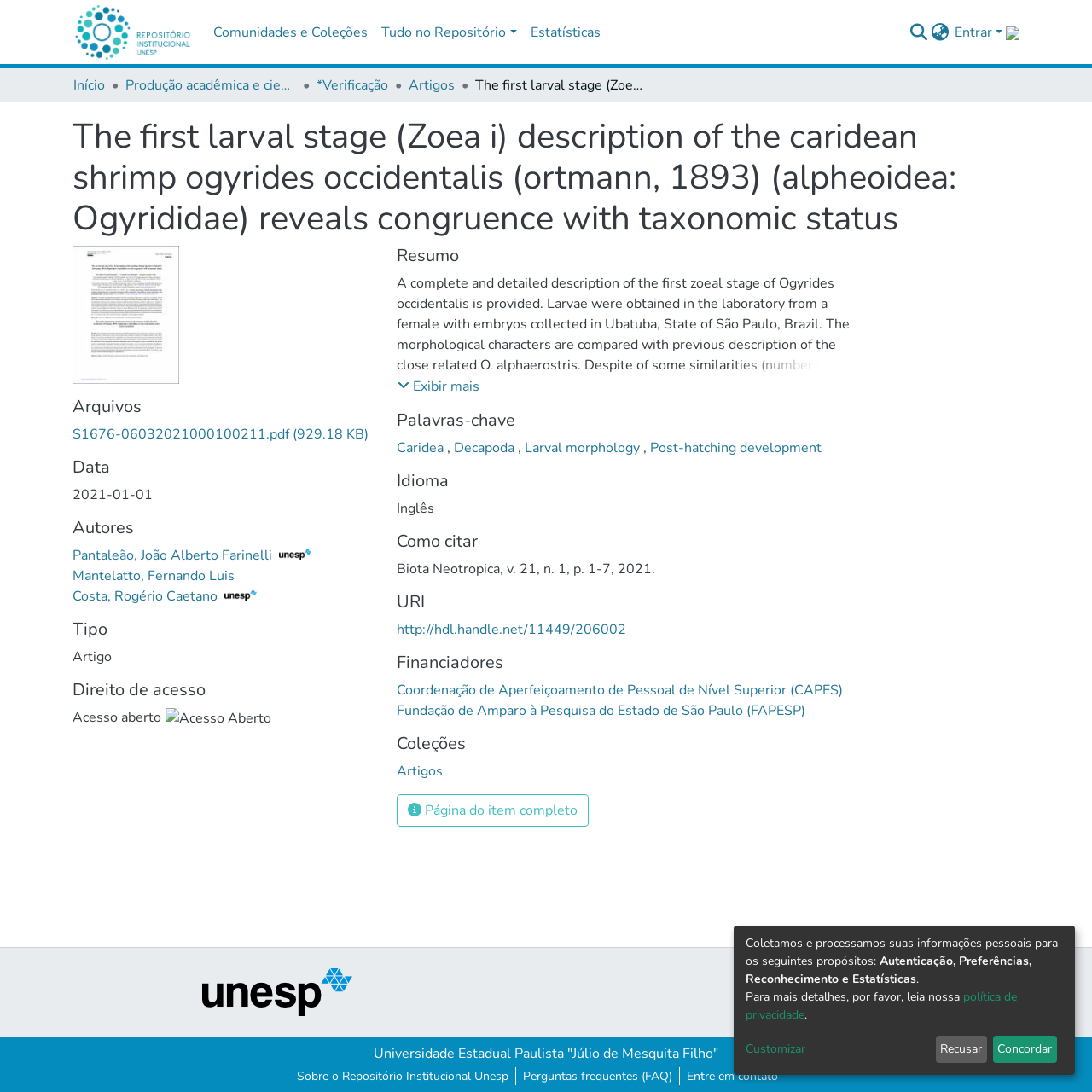Locate the bounding box coordinates of the clickable area needed to fulfill the instruction: "View article details".

[0.363, 0.727, 0.539, 0.757]